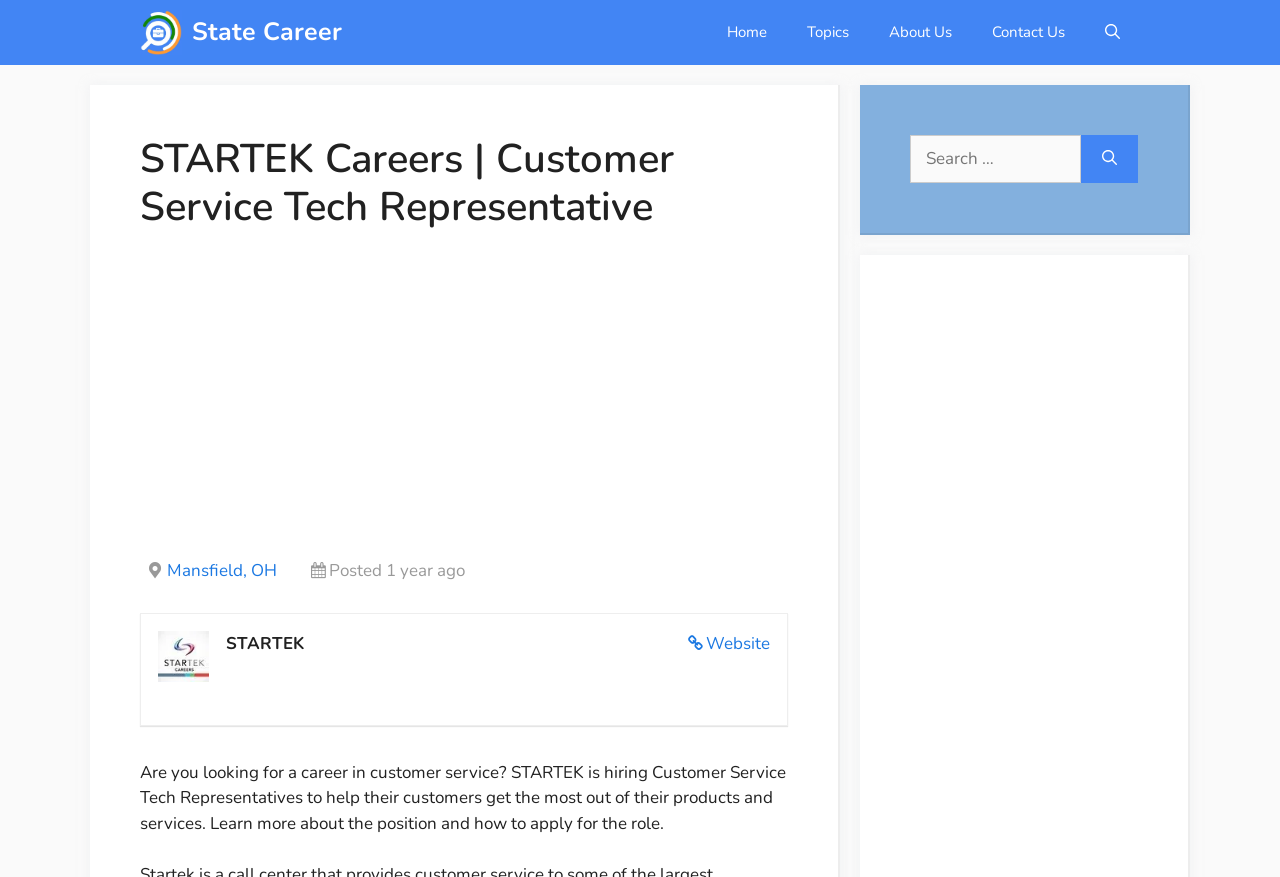Give a concise answer using one word or a phrase to the following question:
What is the company's logo?

STARTEK